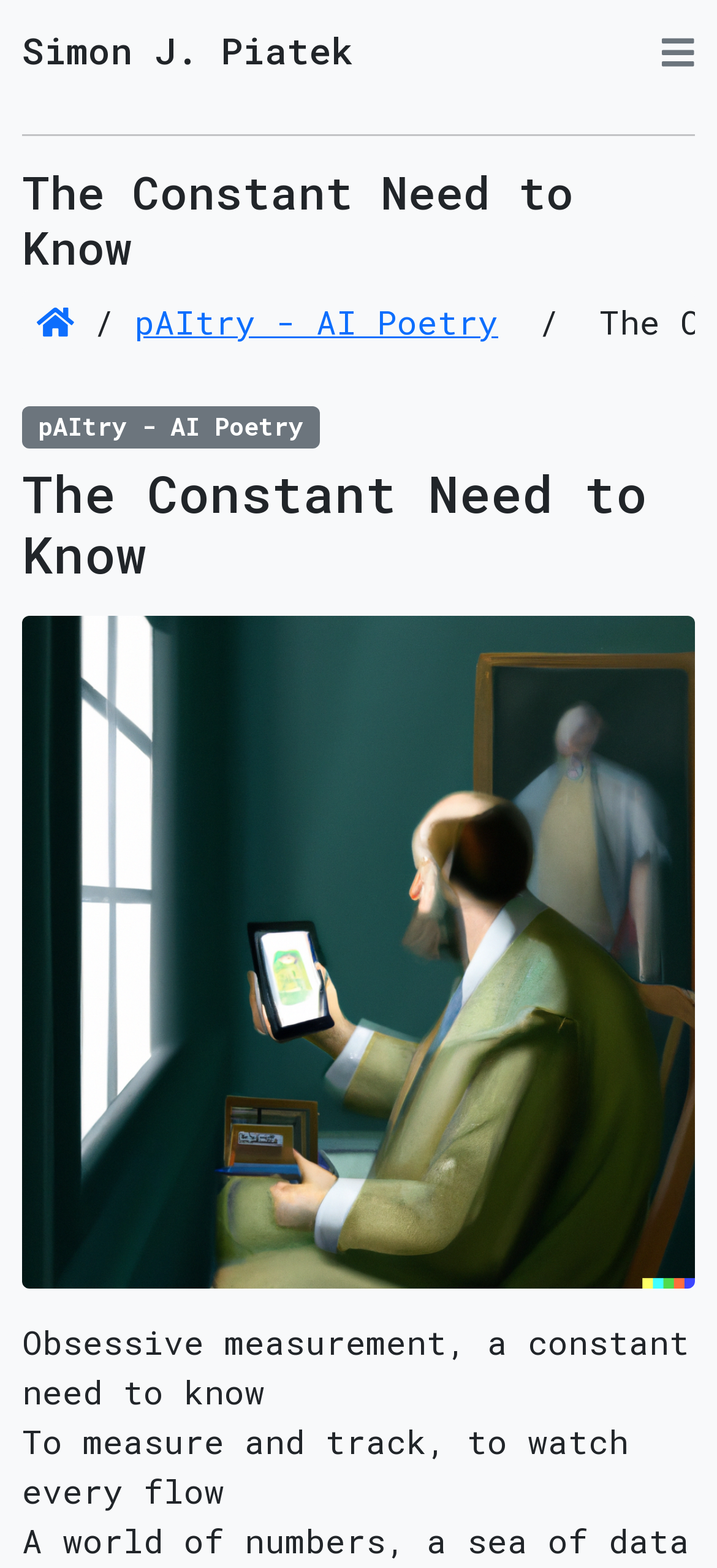Explain the contents of the webpage comprehensively.

The webpage is titled "The Constant Need to Know – Simon J. Piatek" and features a prominent heading with the same title at the top left corner. Below the title, there is a horizontal separator line that spans the entire width of the page. 

To the top right, there is a button with an icon, which is not expanded by default and controls an offcanvas menu. 

The main content of the page is divided into two sections. The first section contains a heading "The Constant Need to Know" followed by a link with an icon, a separator, and another link to "pAItry - AI Poetry". 

The second section appears below the first section and contains three blocks of static text. The first block reads "Obsessive measurement, a constant need to know", the second block reads "To measure and track, to watch every flow", and the third block reads "A world of numbers, a sea of data". These blocks of text are stacked vertically and occupy the majority of the page's content area.